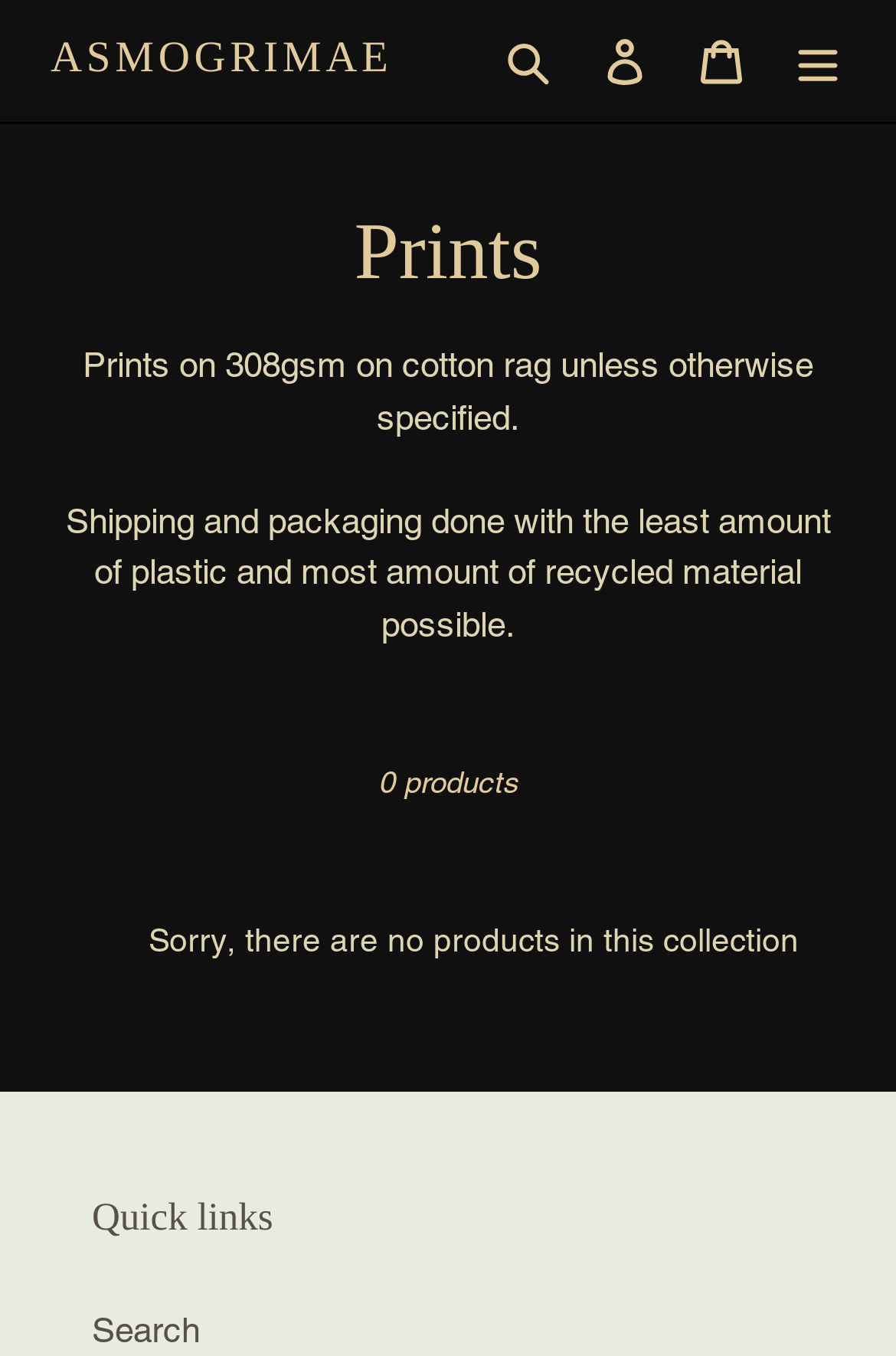What is the emphasis of the shipping and packaging?
Answer the question with as much detail as possible.

The webpage states 'Shipping and packaging done with the least amount of plastic and most amount of recycled material possible.' which indicates that the emphasis is on using recycled material in the shipping and packaging process.